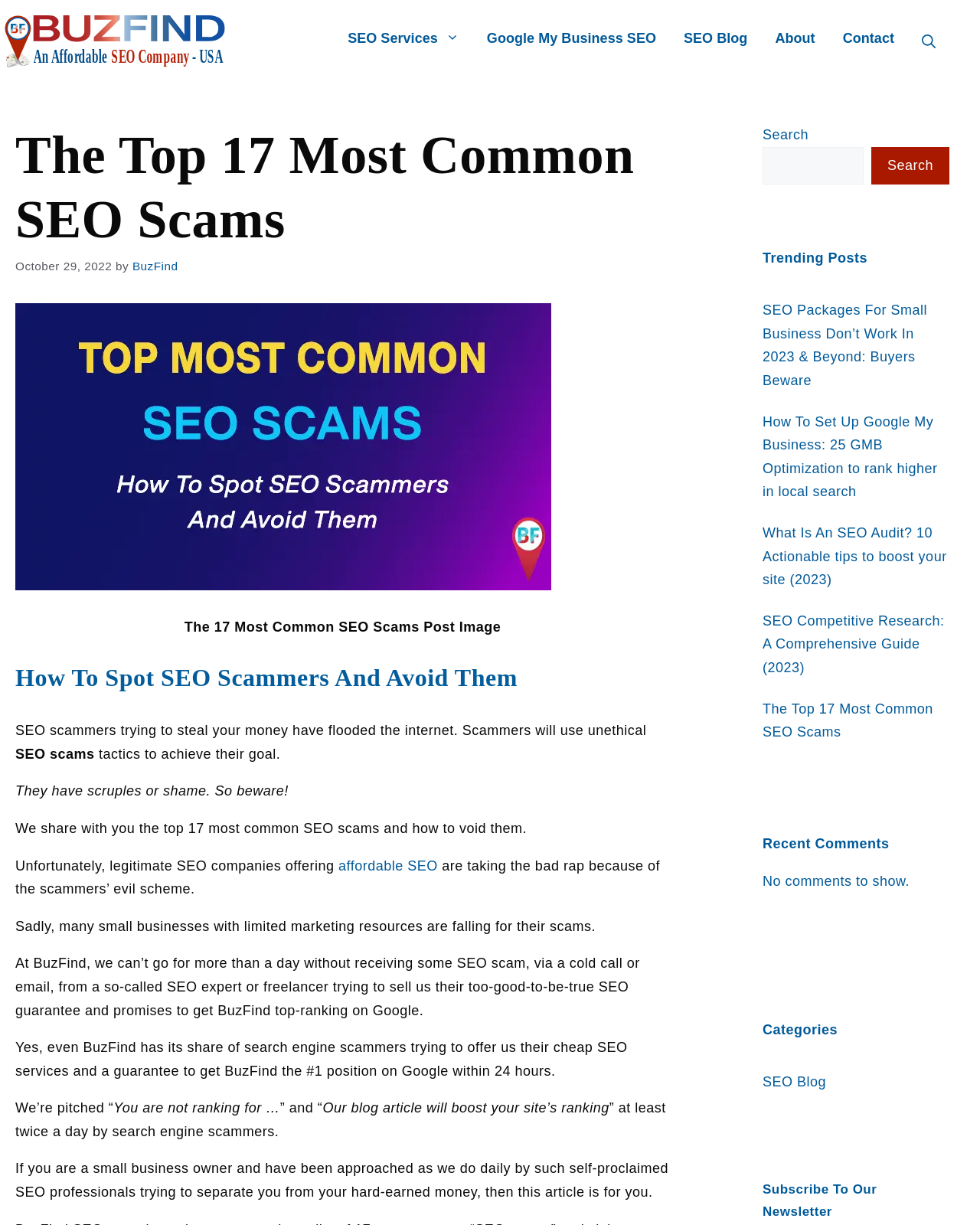Please mark the bounding box coordinates of the area that should be clicked to carry out the instruction: "Click on the 'About' link".

[0.777, 0.012, 0.846, 0.05]